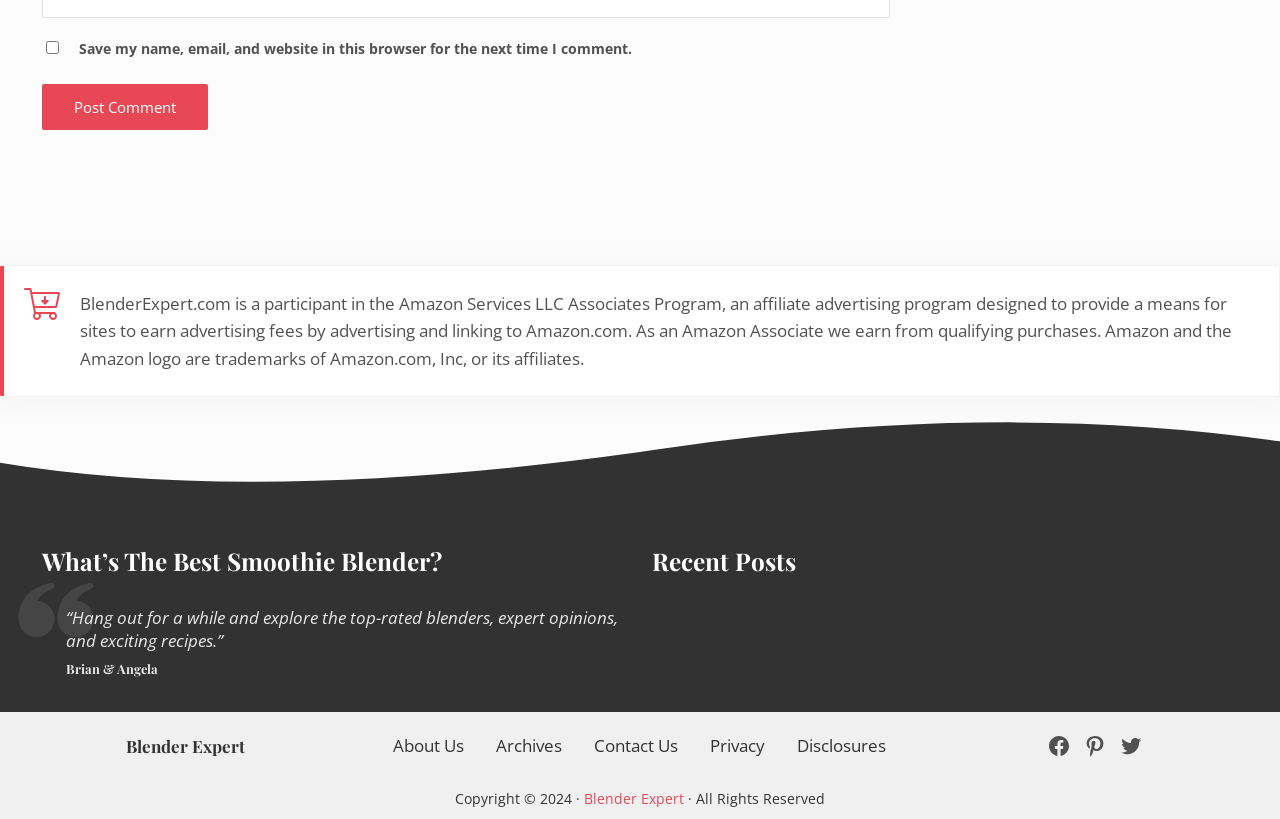Provide the bounding box for the UI element matching this description: "aria-label="The Best Bar Blender"".

[0.748, 0.724, 0.808, 0.819]